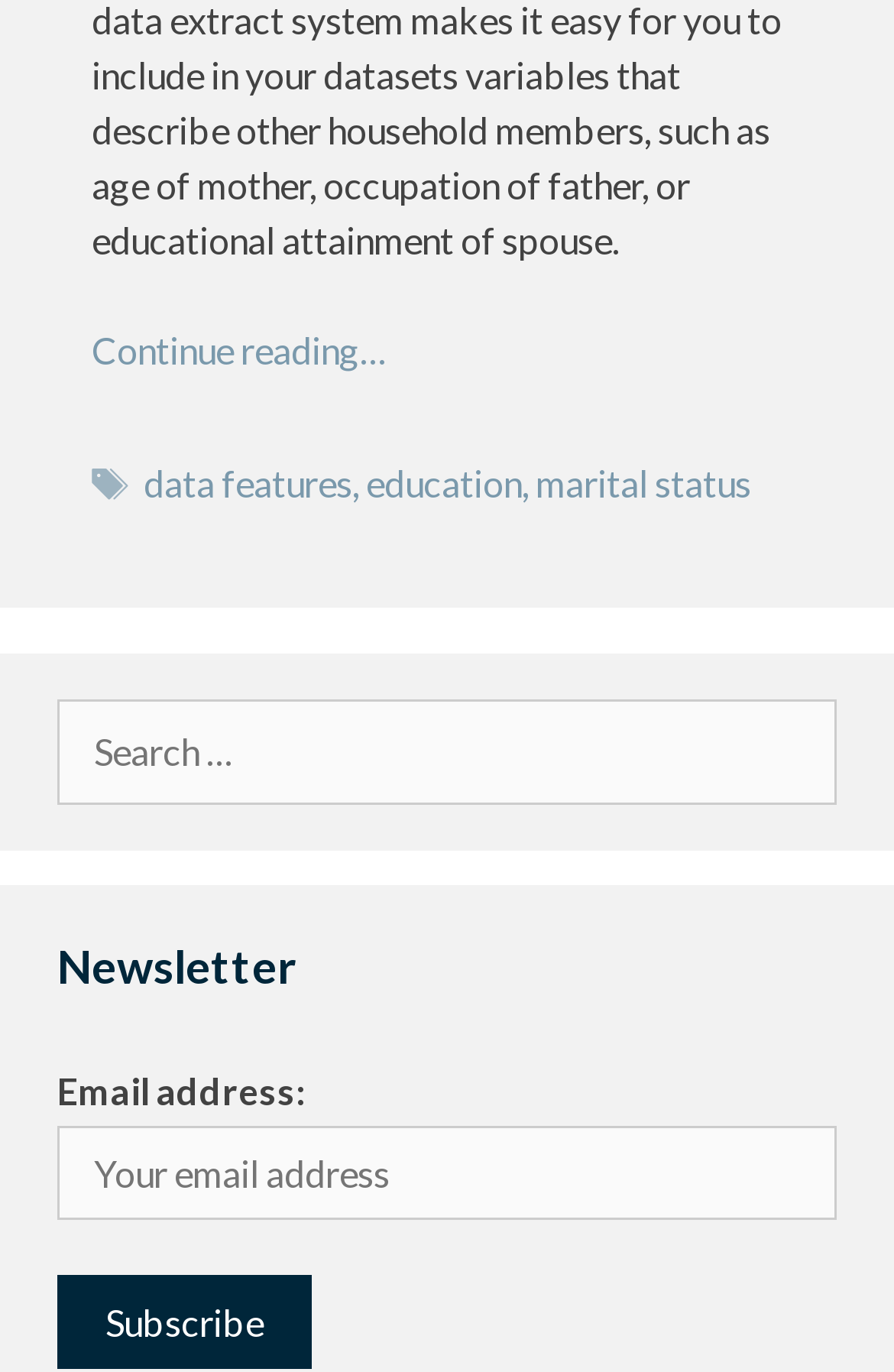Using the webpage screenshot and the element description aria-label="Open navigation menu", determine the bounding box coordinates. Specify the coordinates in the format (top-left x, top-left y, bottom-right x, bottom-right y) with values ranging from 0 to 1.

None